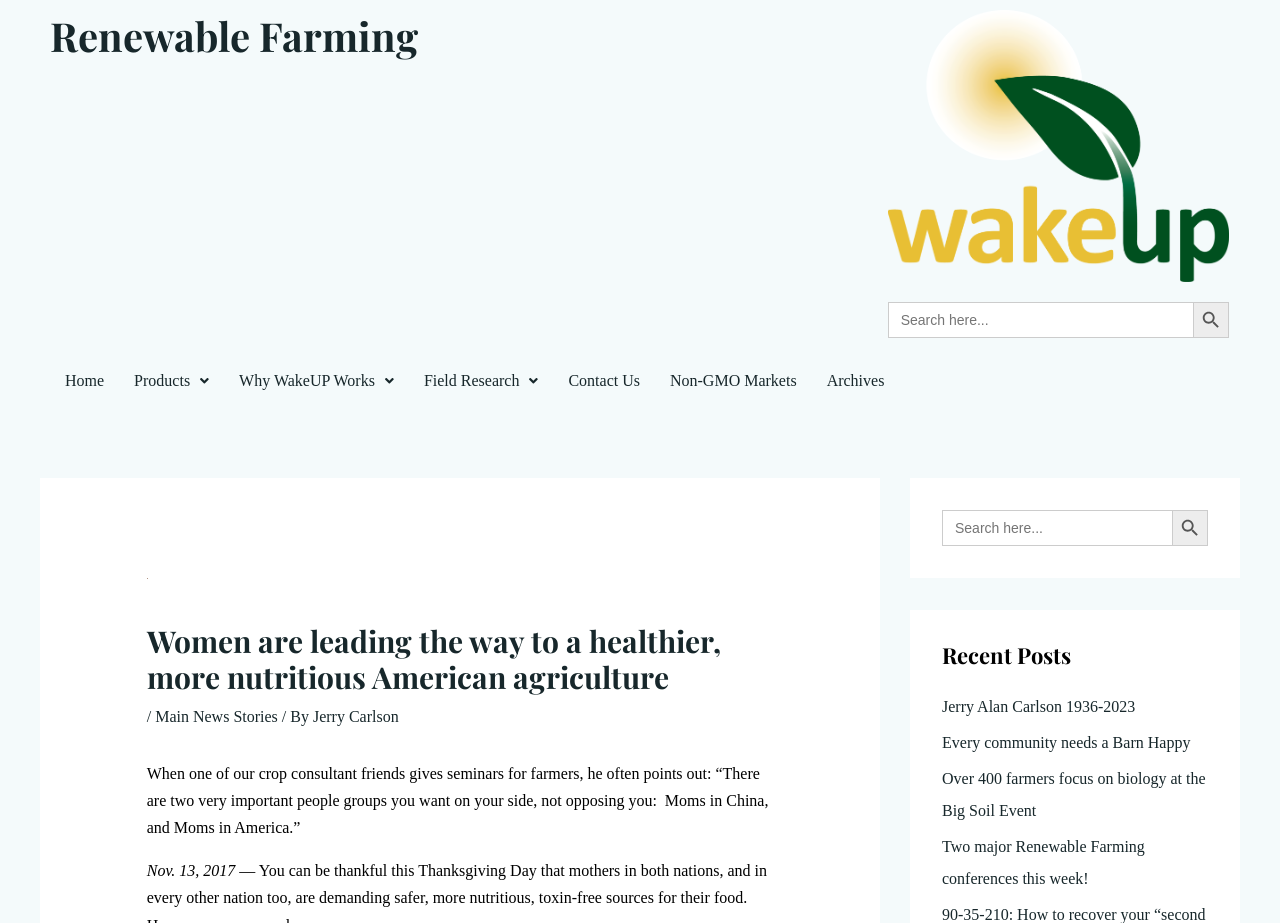Identify the bounding box coordinates of the HTML element based on this description: "Archives".

[0.634, 0.388, 0.703, 0.438]